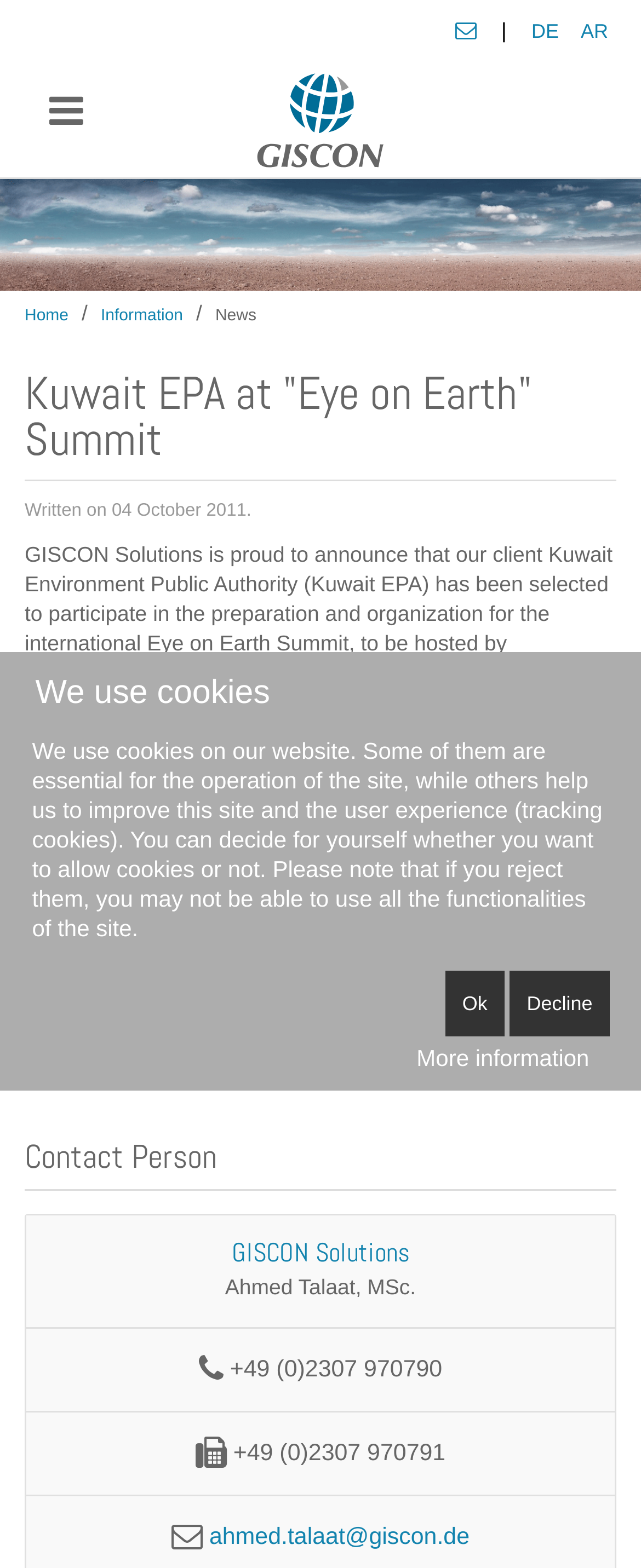Who is the contact person for GISCON Solutions?
Please use the image to provide a one-word or short phrase answer.

Ahmed Talaat, MSc.